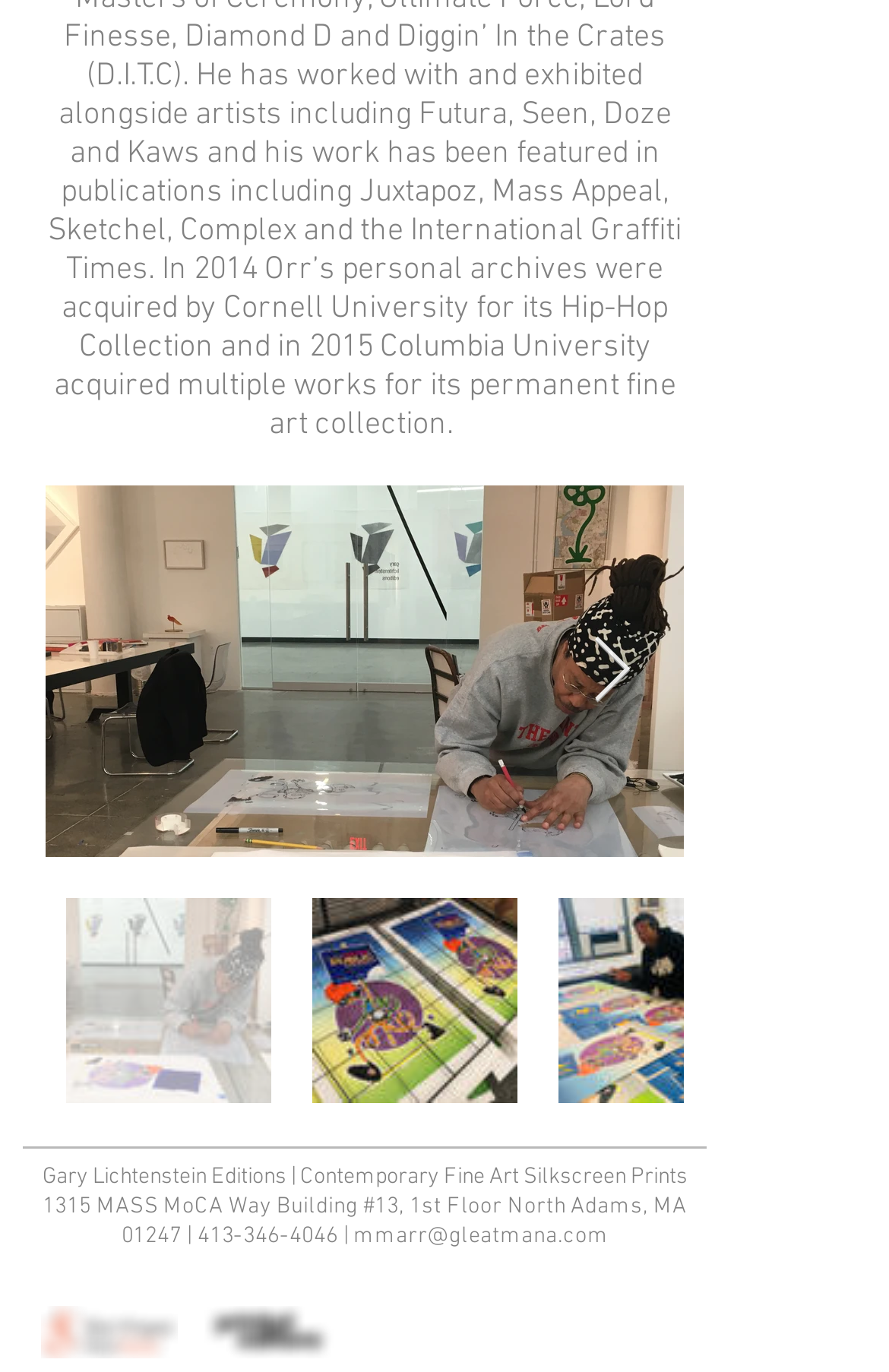How many social media links are there?
Based on the image, respond with a single word or phrase.

3